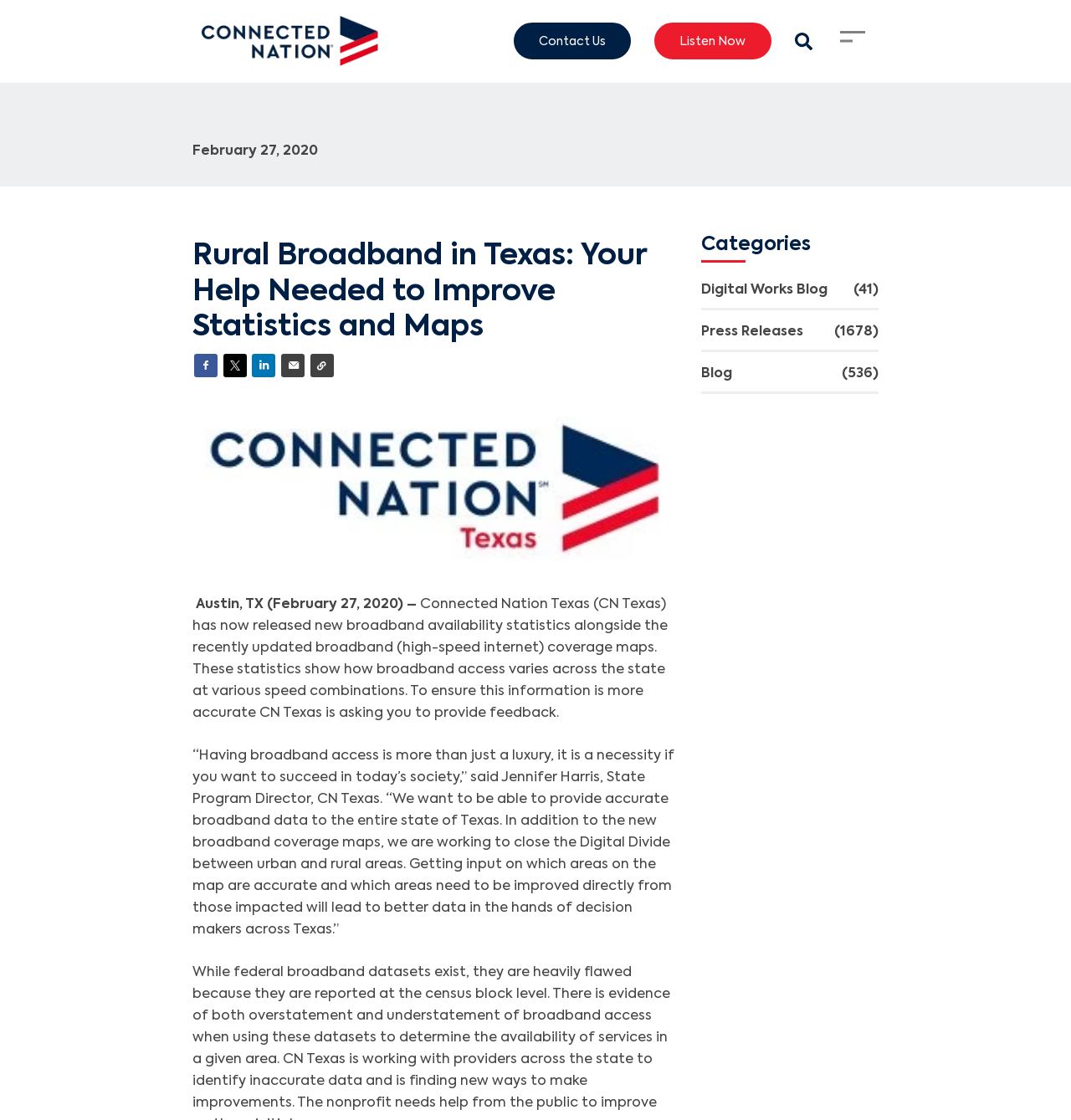Pinpoint the bounding box coordinates of the clickable area needed to execute the instruction: "Listen Now". The coordinates should be specified as four float numbers between 0 and 1, i.e., [left, top, right, bottom].

[0.611, 0.02, 0.72, 0.053]